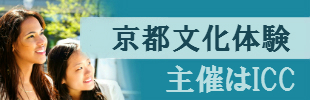Respond to the question with just a single word or phrase: 
How many women are in the image?

Two